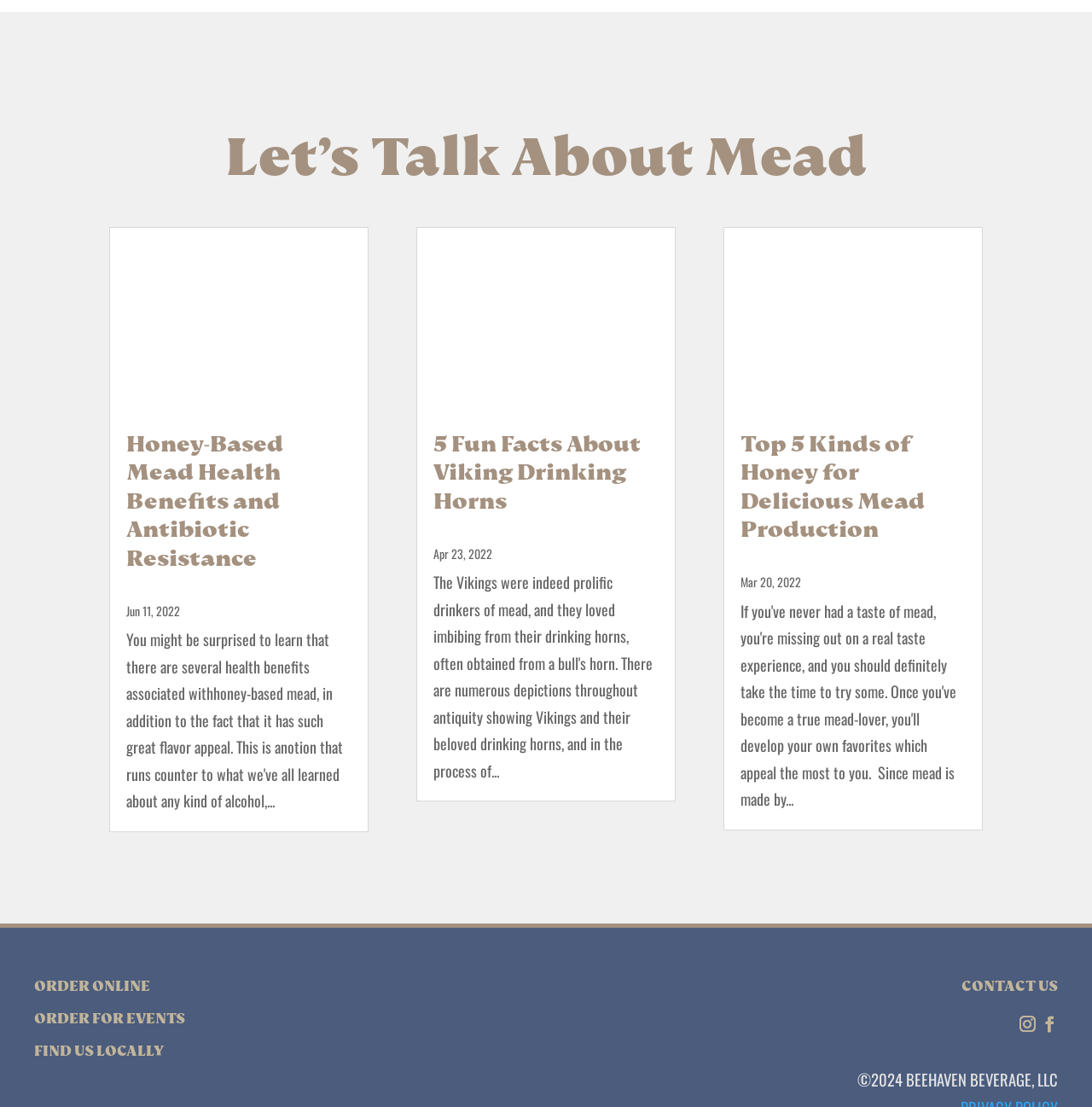Please indicate the bounding box coordinates of the element's region to be clicked to achieve the instruction: "Click on the 'Honey-Based Mead Health Benefits and Antibiotic Resistance' article". Provide the coordinates as four float numbers between 0 and 1, i.e., [left, top, right, bottom].

[0.1, 0.205, 0.337, 0.351]